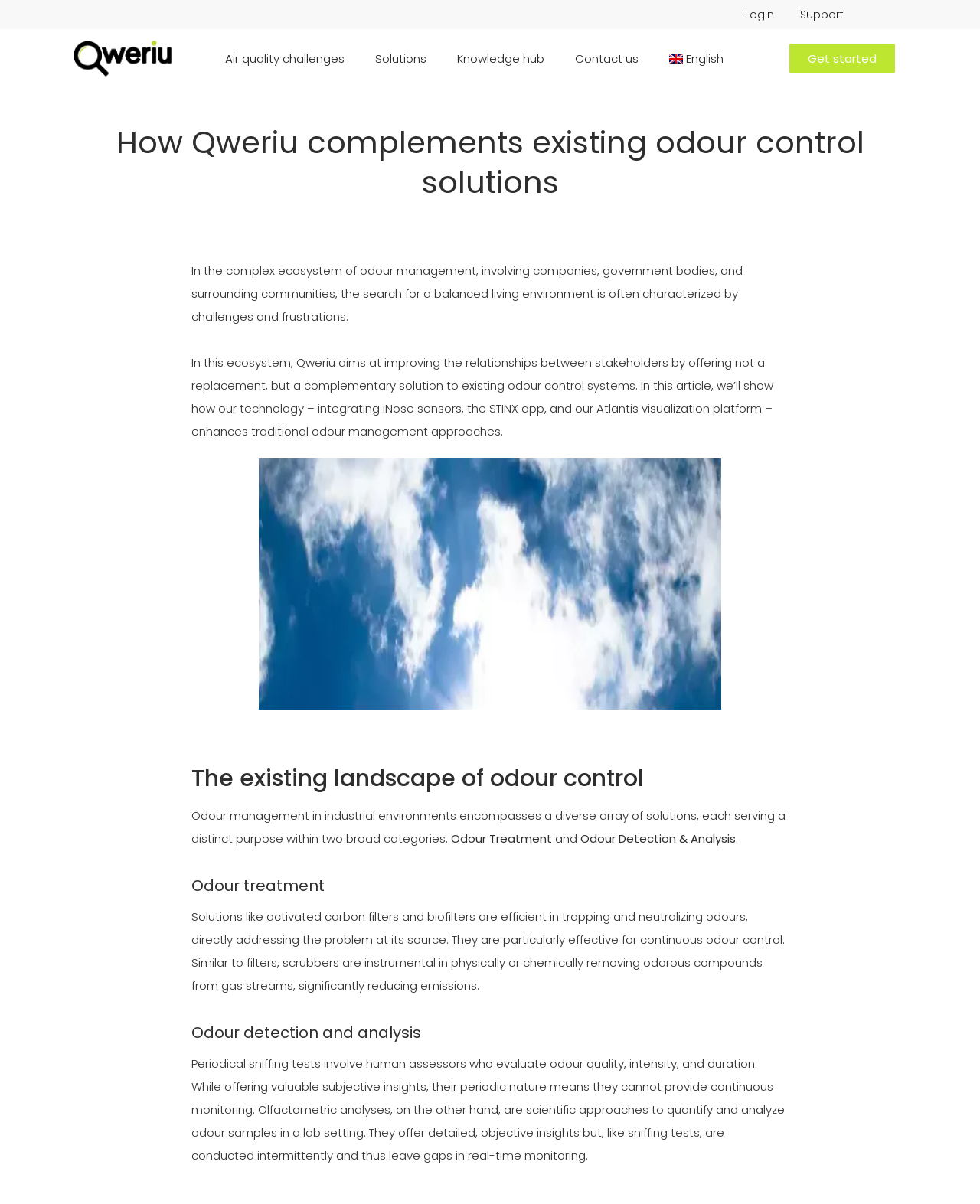Please identify the bounding box coordinates of the clickable area that will allow you to execute the instruction: "Get started with Qweriu".

[0.804, 0.036, 0.914, 0.062]